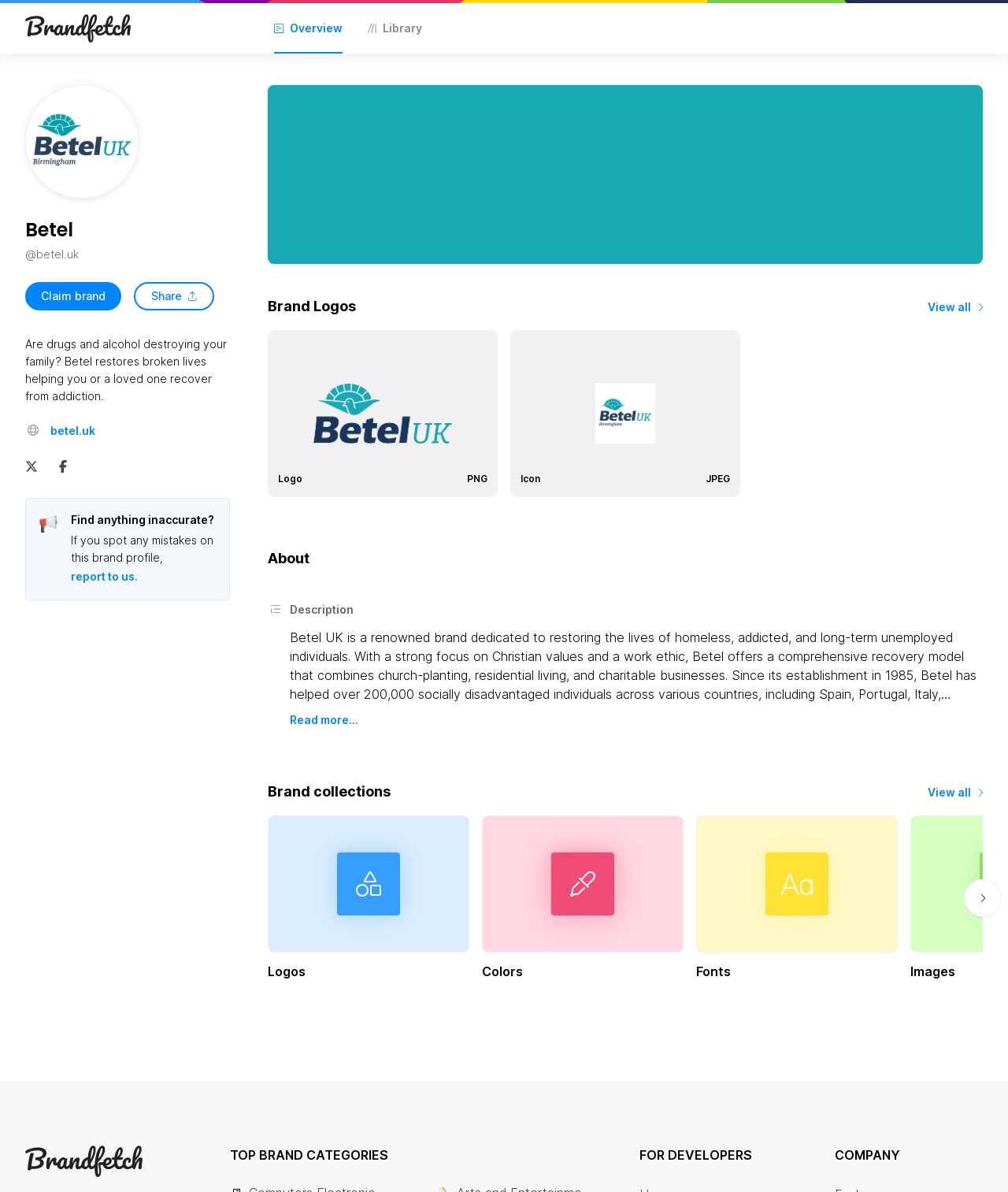For the following element description, predict the bounding box coordinates in the format (top-left x, top-left y, bottom-right x, bottom-right y). All values should be floating point numbers between 0 and 1. Description: Share

[0.133, 0.237, 0.212, 0.26]